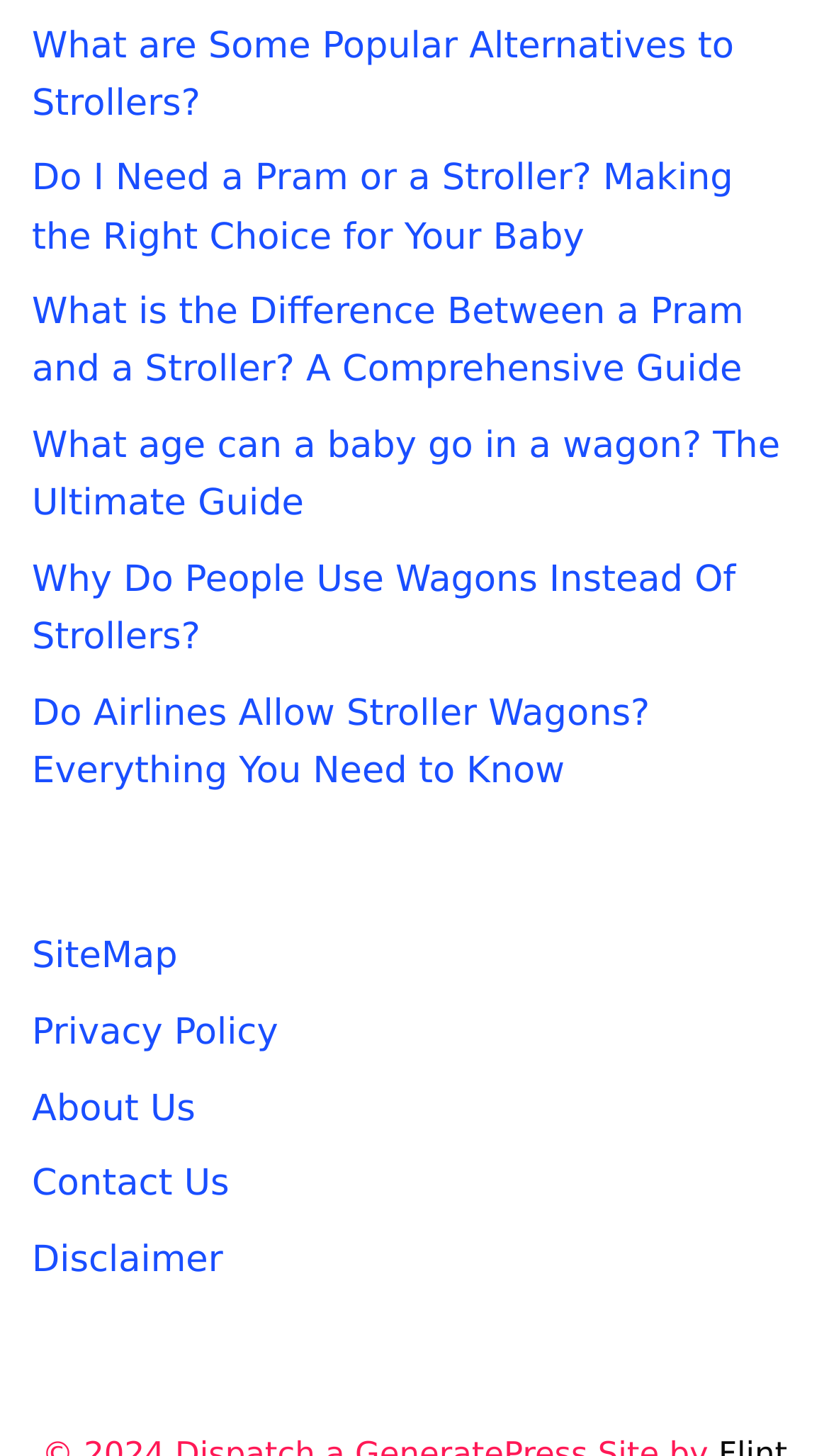Determine the bounding box coordinates of the UI element described by: "Contact Us".

[0.038, 0.799, 0.277, 0.828]